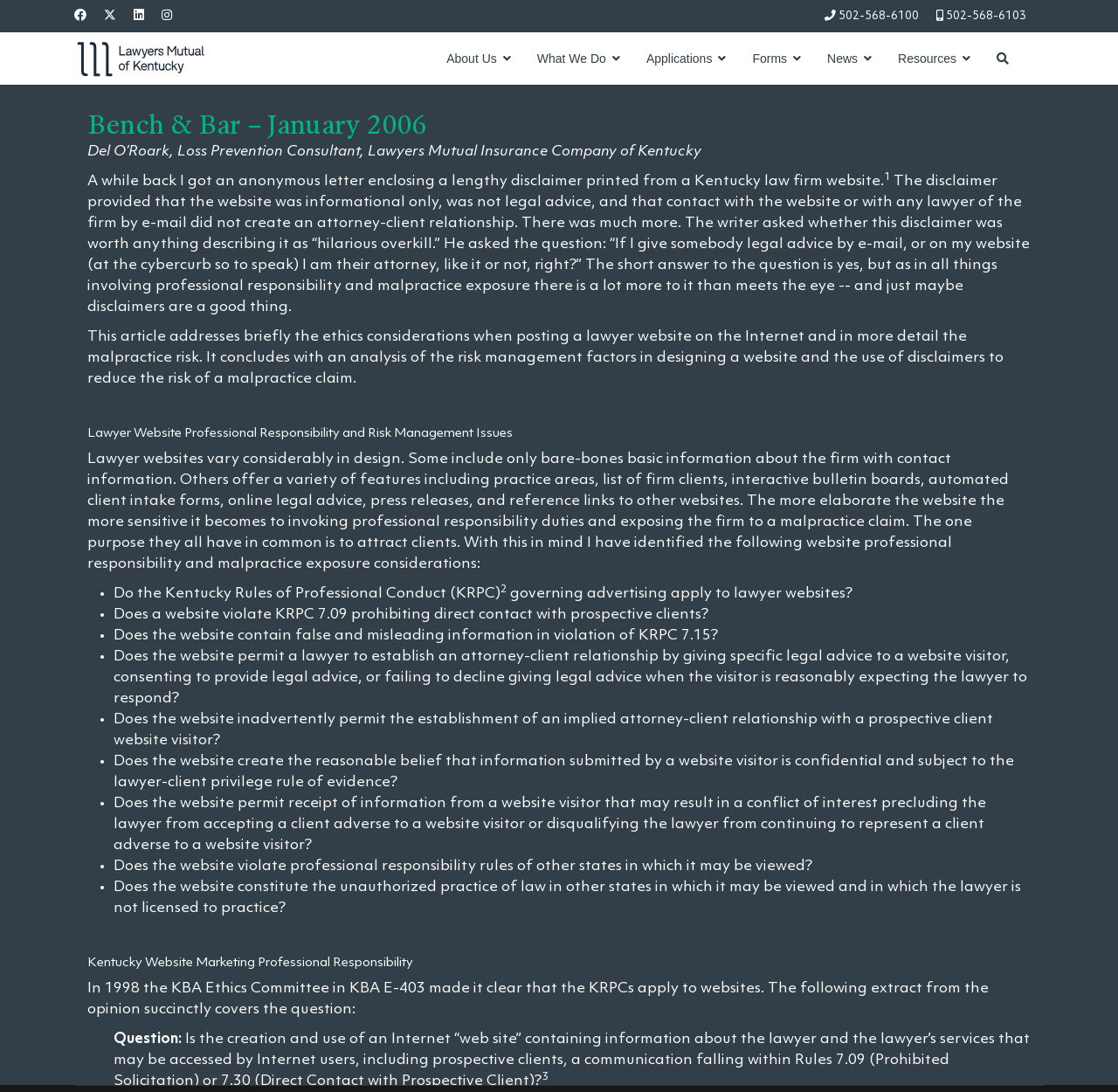What is the risk of a lawyer website?
Please provide a single word or phrase answer based on the image.

Malpractice claim